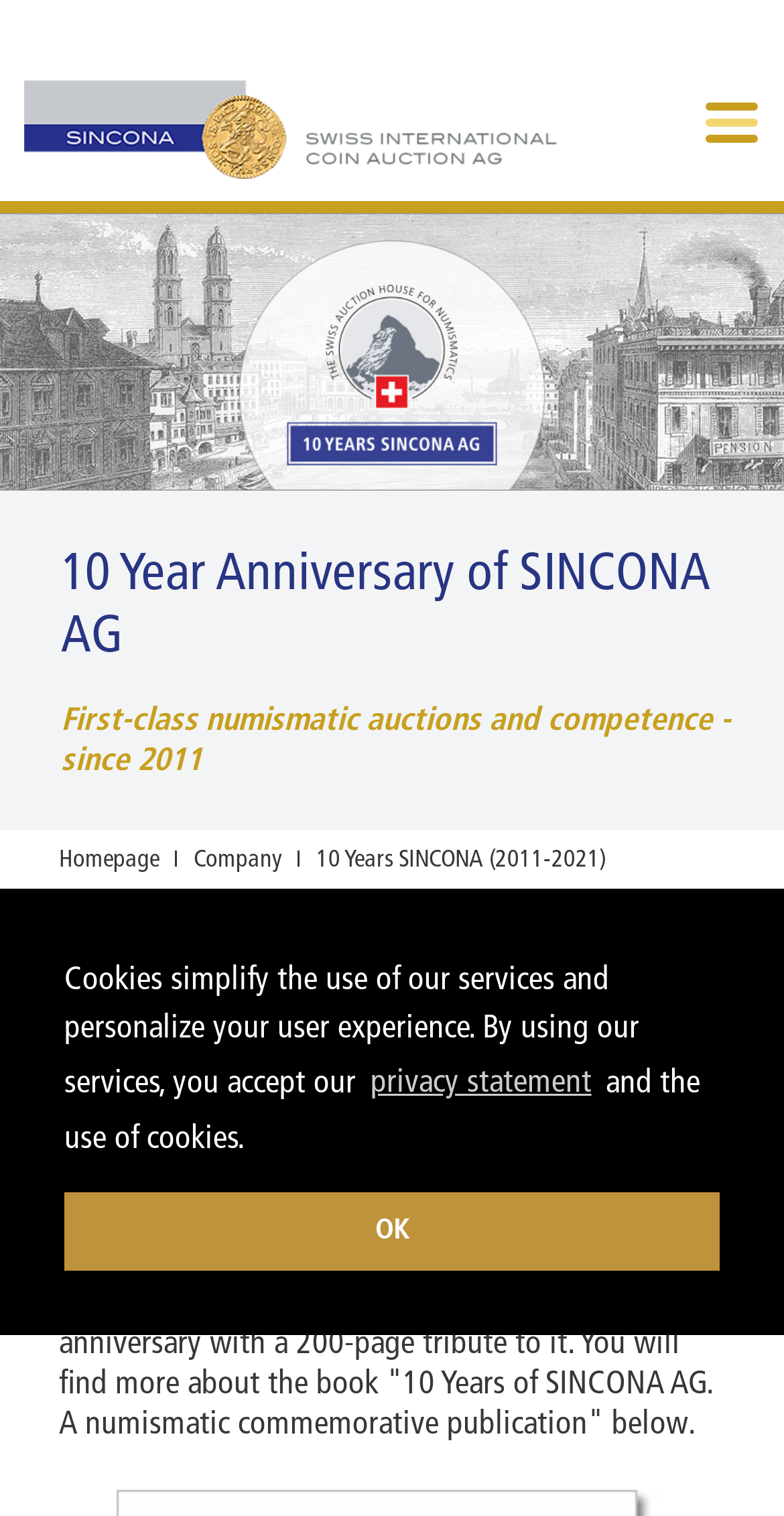What is the theme of the numismatic commemorative publication?
Utilize the image to construct a detailed and well-explained answer.

The text 'Because numismatics is the passion that unites us all, it seemed only fitting to celebrate our 10th anniversary with a 200-page tribute to it.' suggests that the theme of the numismatic commemorative publication is numismatics.